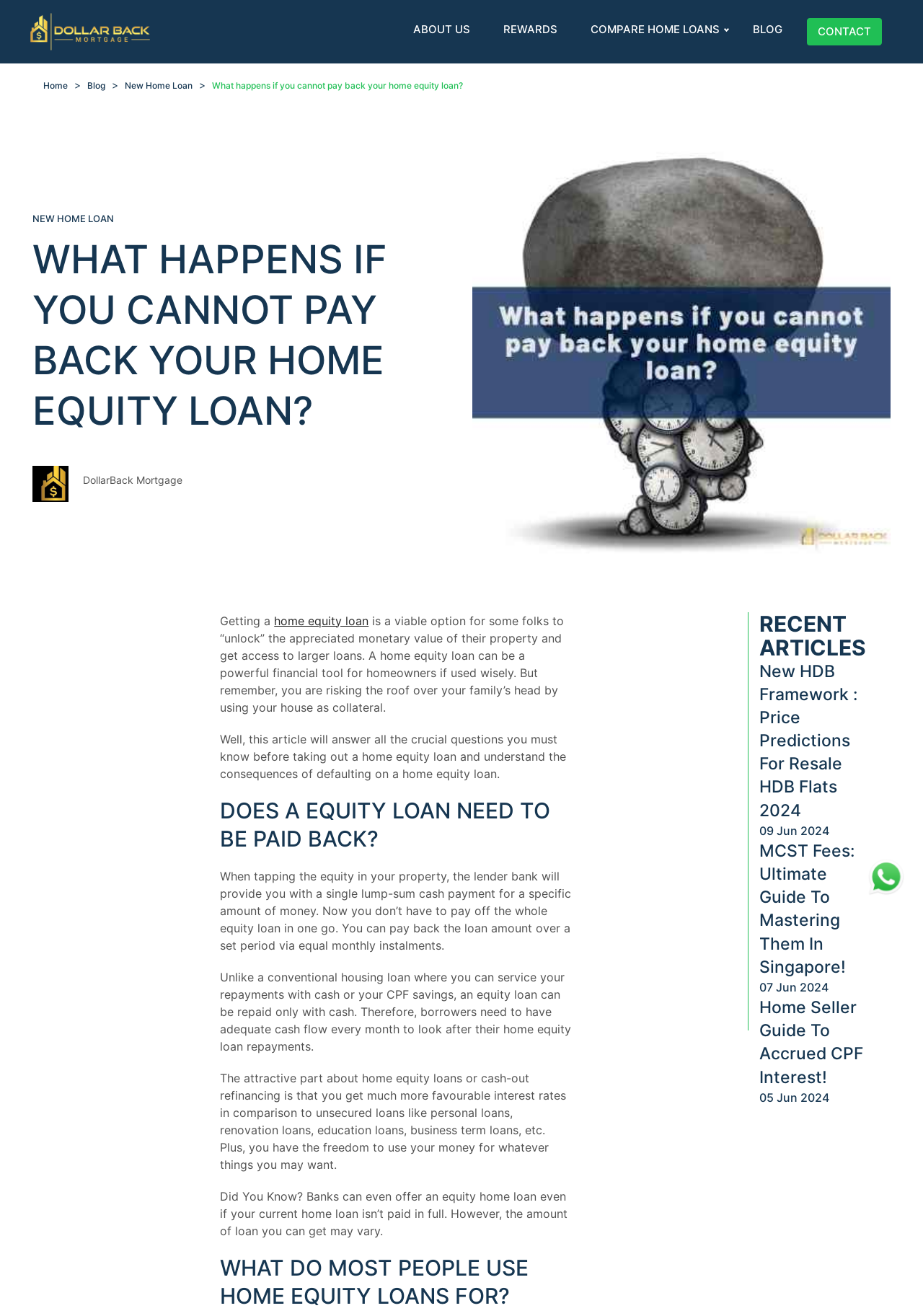What is a common use of home equity loans?
Please give a detailed and elaborate explanation in response to the question.

The webpage asks the question 'What do most people use home equity loans for?' but does not provide a specific answer, implying that the uses of home equity loans are varied and not limited to a single purpose.